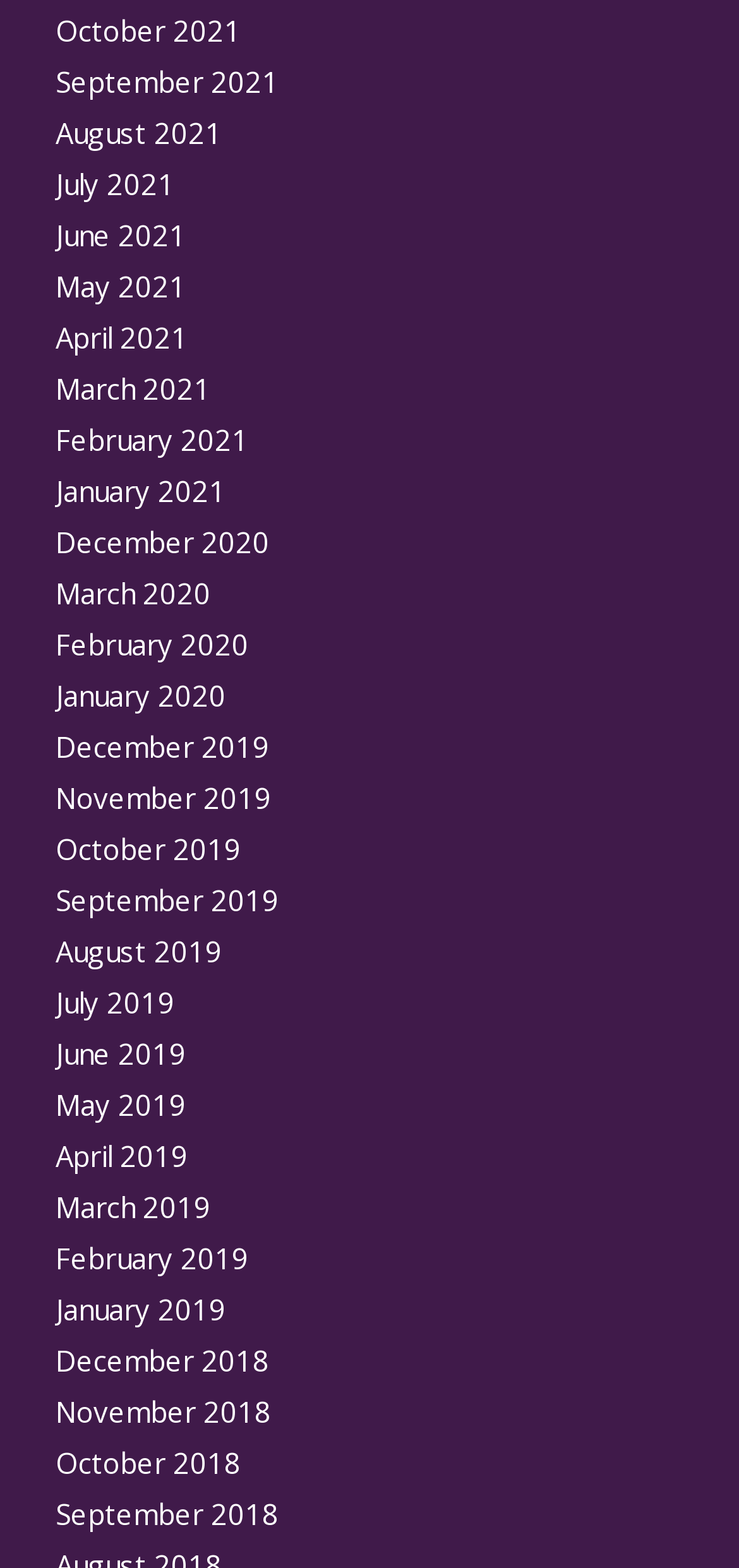Pinpoint the bounding box coordinates of the element to be clicked to execute the instruction: "go to September 2019".

[0.075, 0.562, 0.378, 0.586]